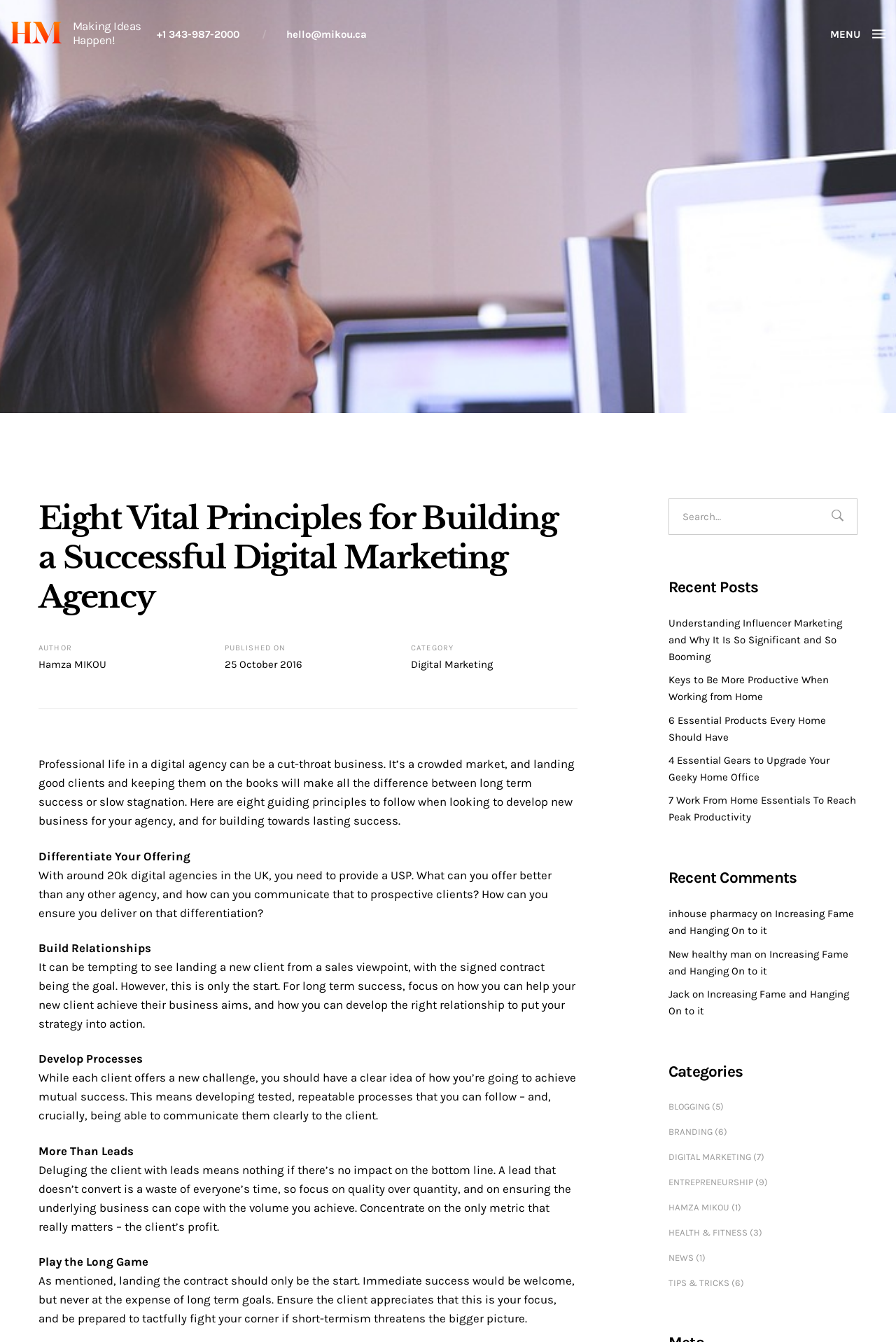Please provide the bounding box coordinates for the element that needs to be clicked to perform the following instruction: "Visit the 'Digital Marketing' category". The coordinates should be given as four float numbers between 0 and 1, i.e., [left, top, right, bottom].

[0.459, 0.49, 0.55, 0.5]